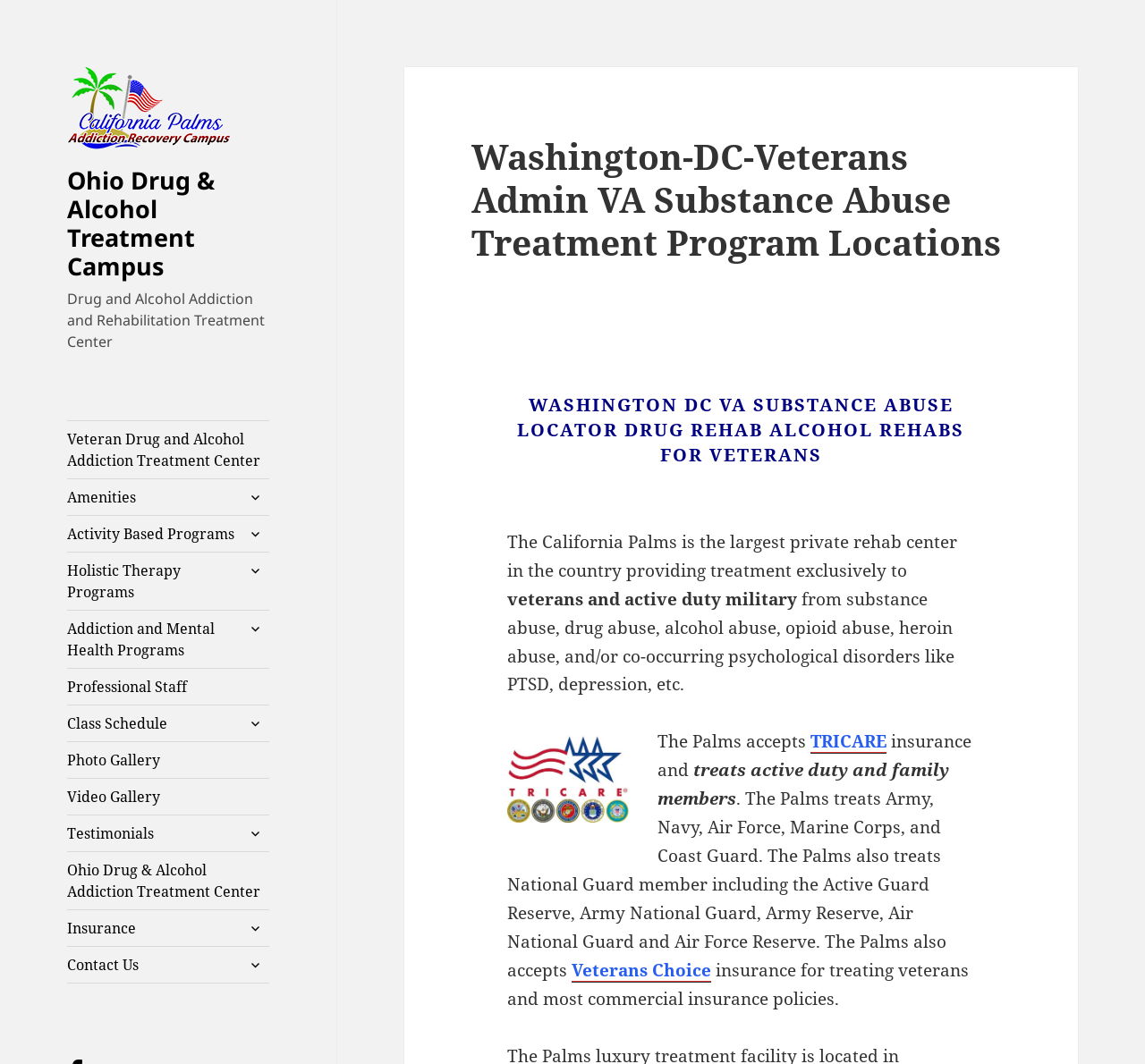Locate the bounding box coordinates of the element that should be clicked to fulfill the instruction: "Click the 'TRICARE' link".

[0.708, 0.686, 0.774, 0.709]